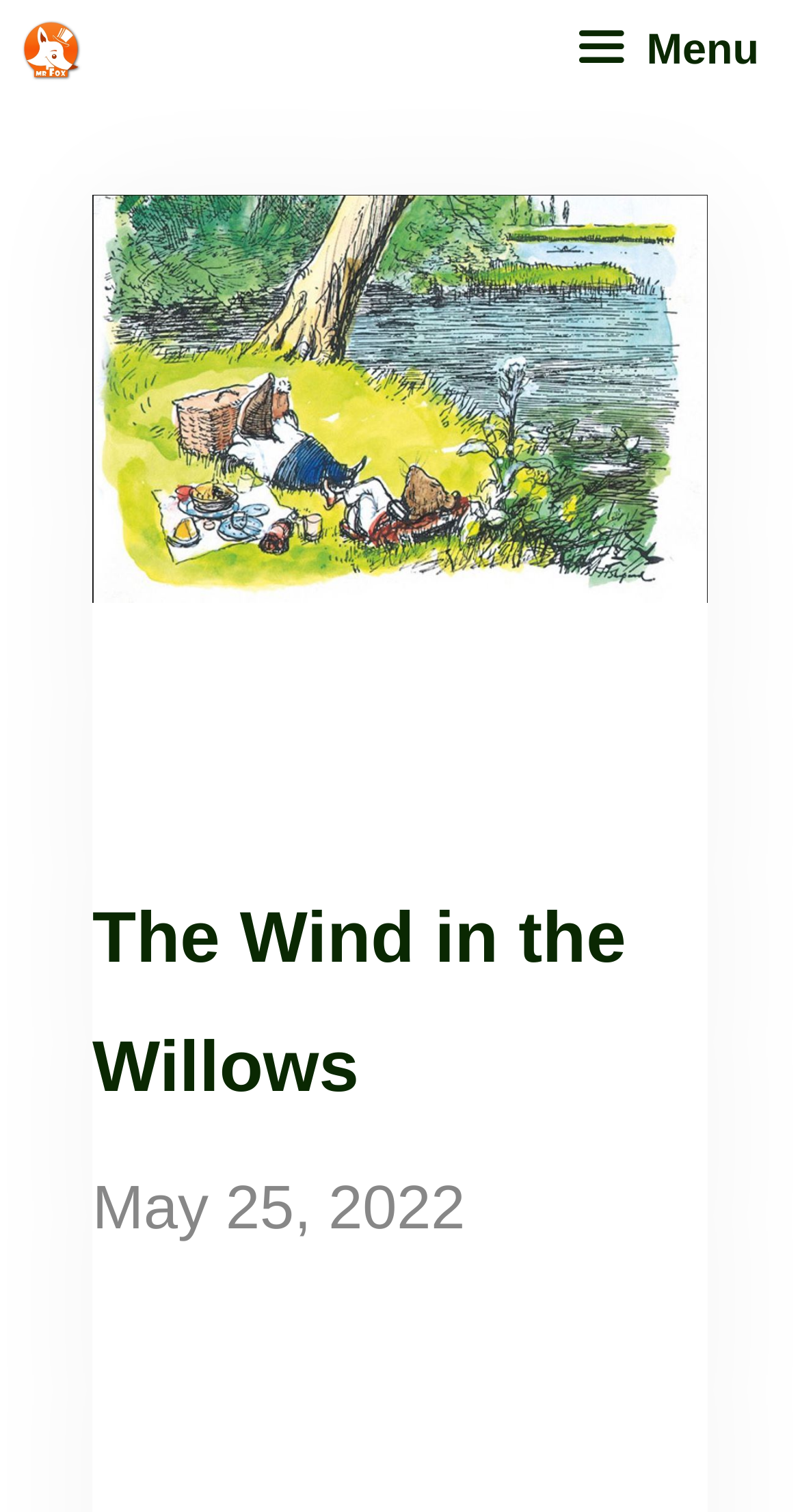Offer a thorough description of the webpage.

The webpage is about "The Wind in the Willows", a classic book. At the top left corner, there is a link and an image with the text "Mr Fox Crafts – handmade wooden toys and collectibles". On the top right corner, there is a button with a menu icon. 

Below the top section, there is a main content area. The title "The Wind in the Willows" is prominently displayed as a heading. Underneath the title, there is a time stamp indicating "May 25, 2022".